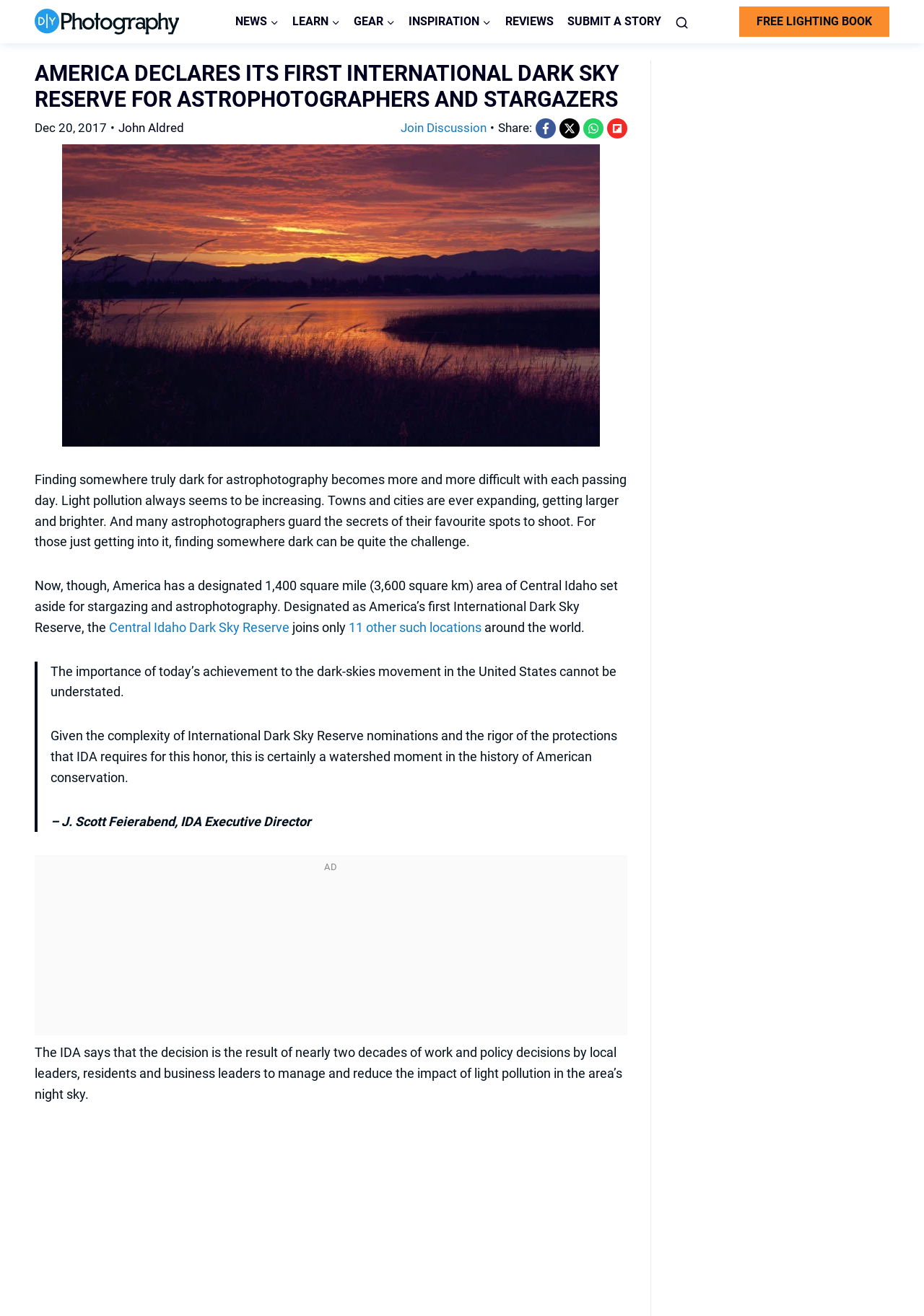What is the name of the logo in the top left corner?
Examine the image and give a concise answer in one word or a short phrase.

DIYP Logo